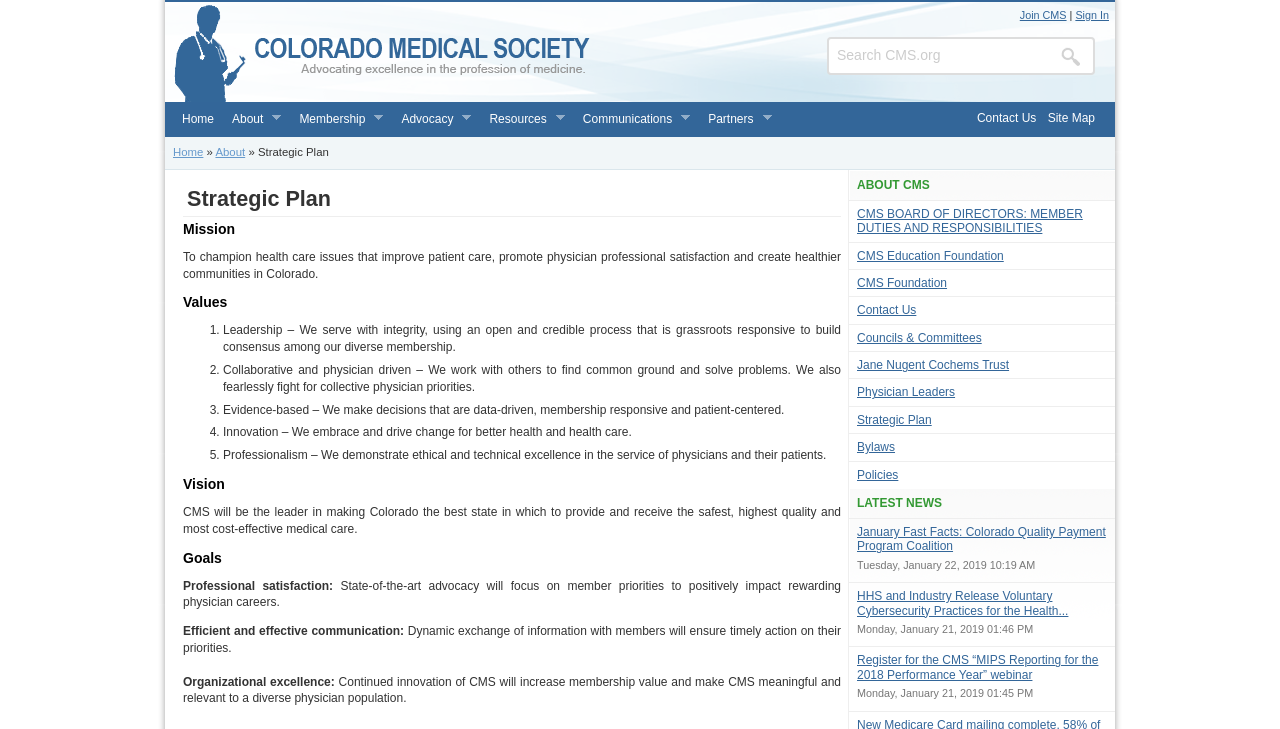Find the bounding box coordinates of the clickable region needed to perform the following instruction: "Search for something on CMS.org". The coordinates should be provided as four float numbers between 0 and 1, i.e., [left, top, right, bottom].

[0.651, 0.059, 0.829, 0.092]